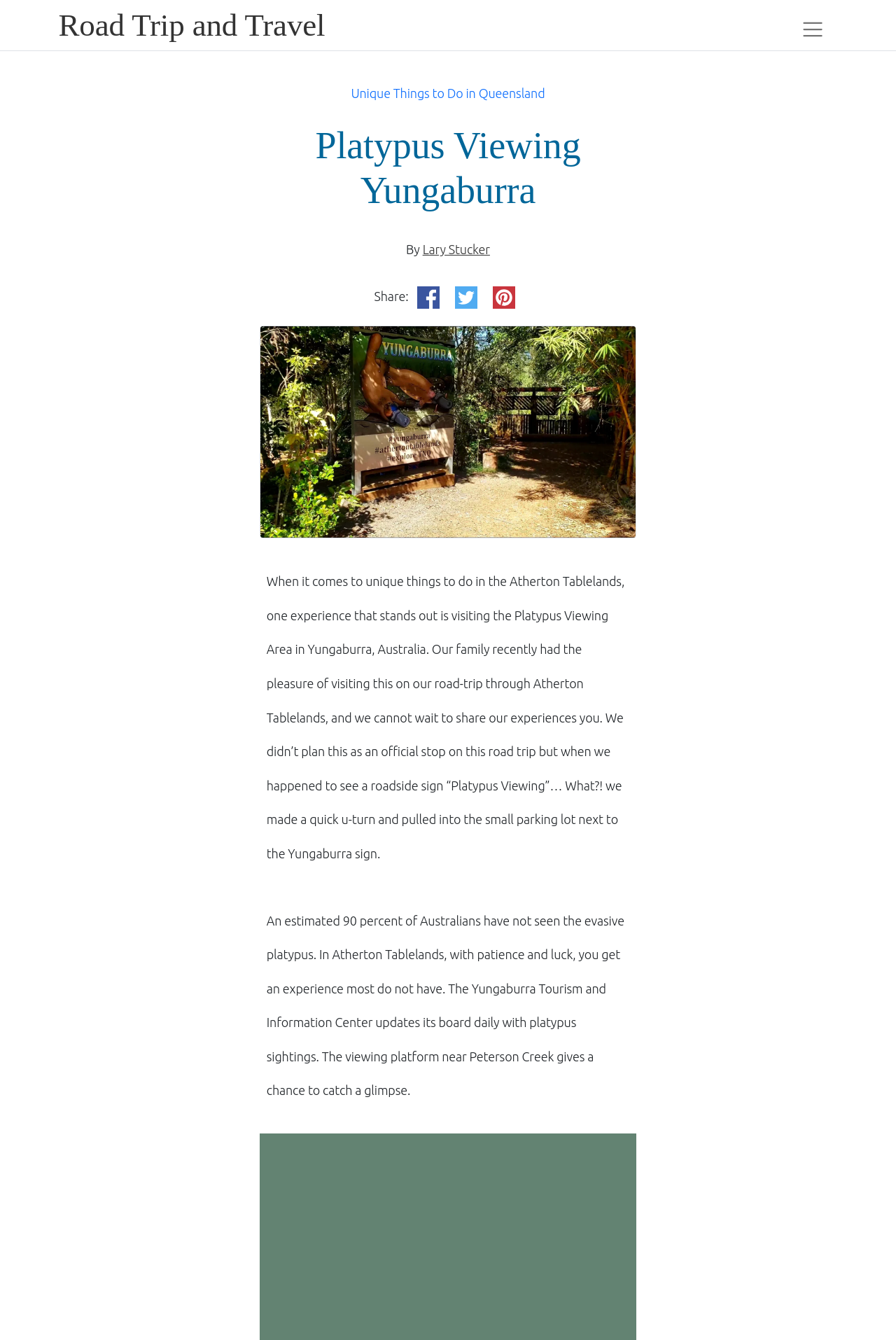What is the name of the author of the article?
Answer the question with a single word or phrase derived from the image.

Lary Stucker